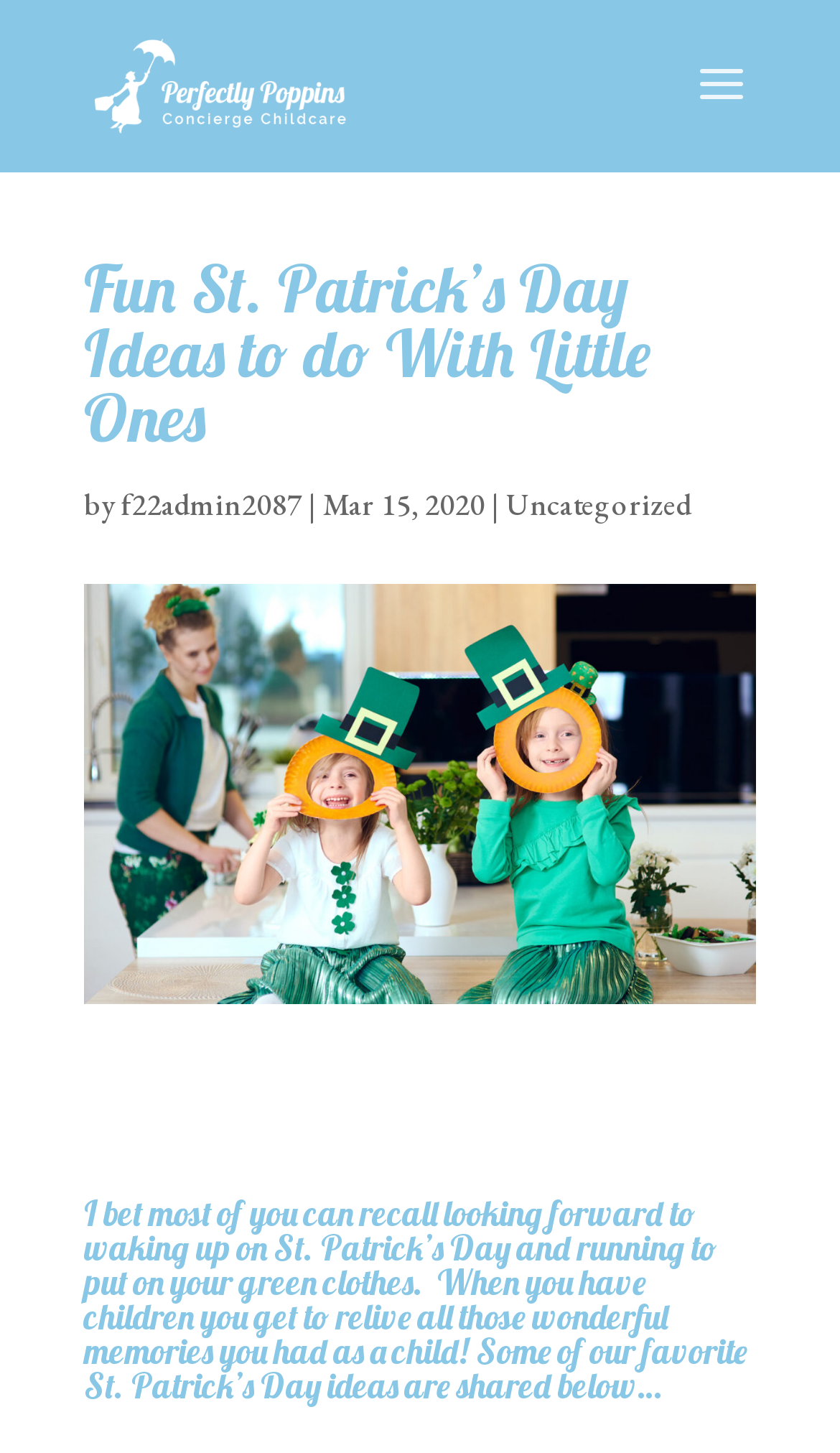Can you determine the main header of this webpage?

Fun St. Patrick’s Day Ideas to do With Little Ones